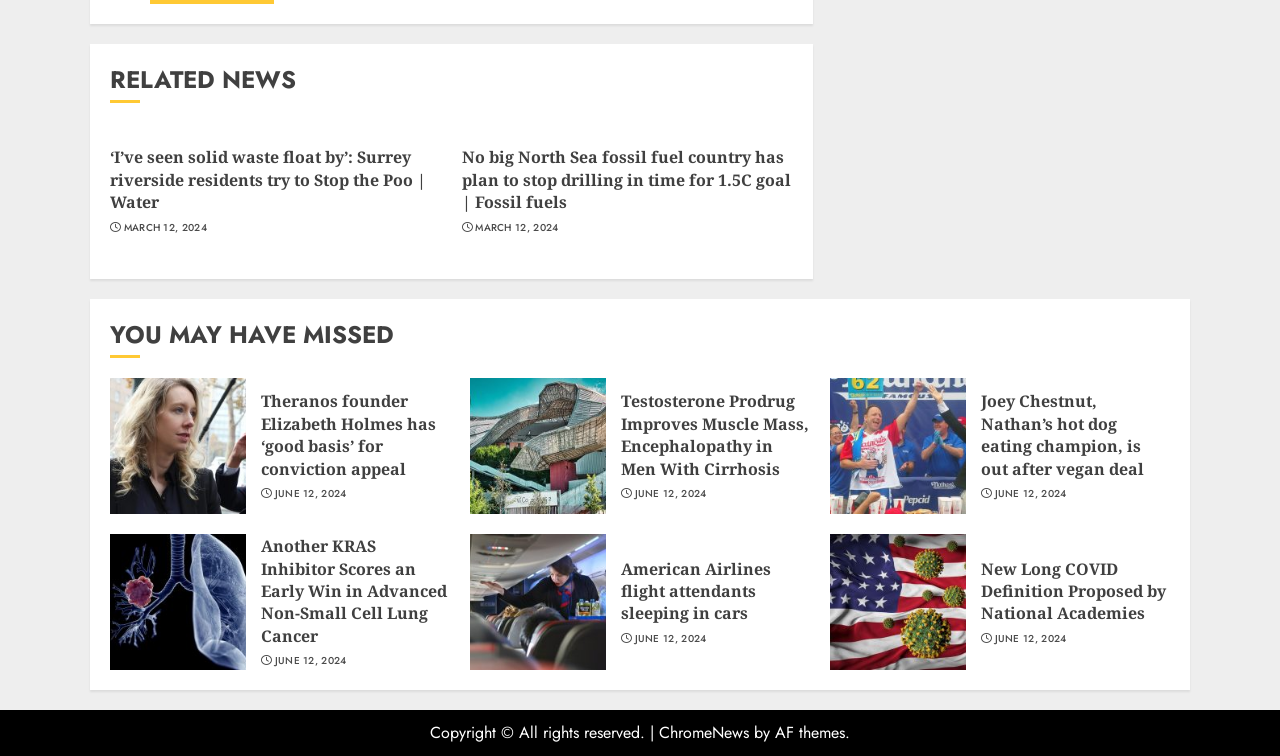Please provide a one-word or short phrase answer to the question:
What is the category of the first news article?

Water